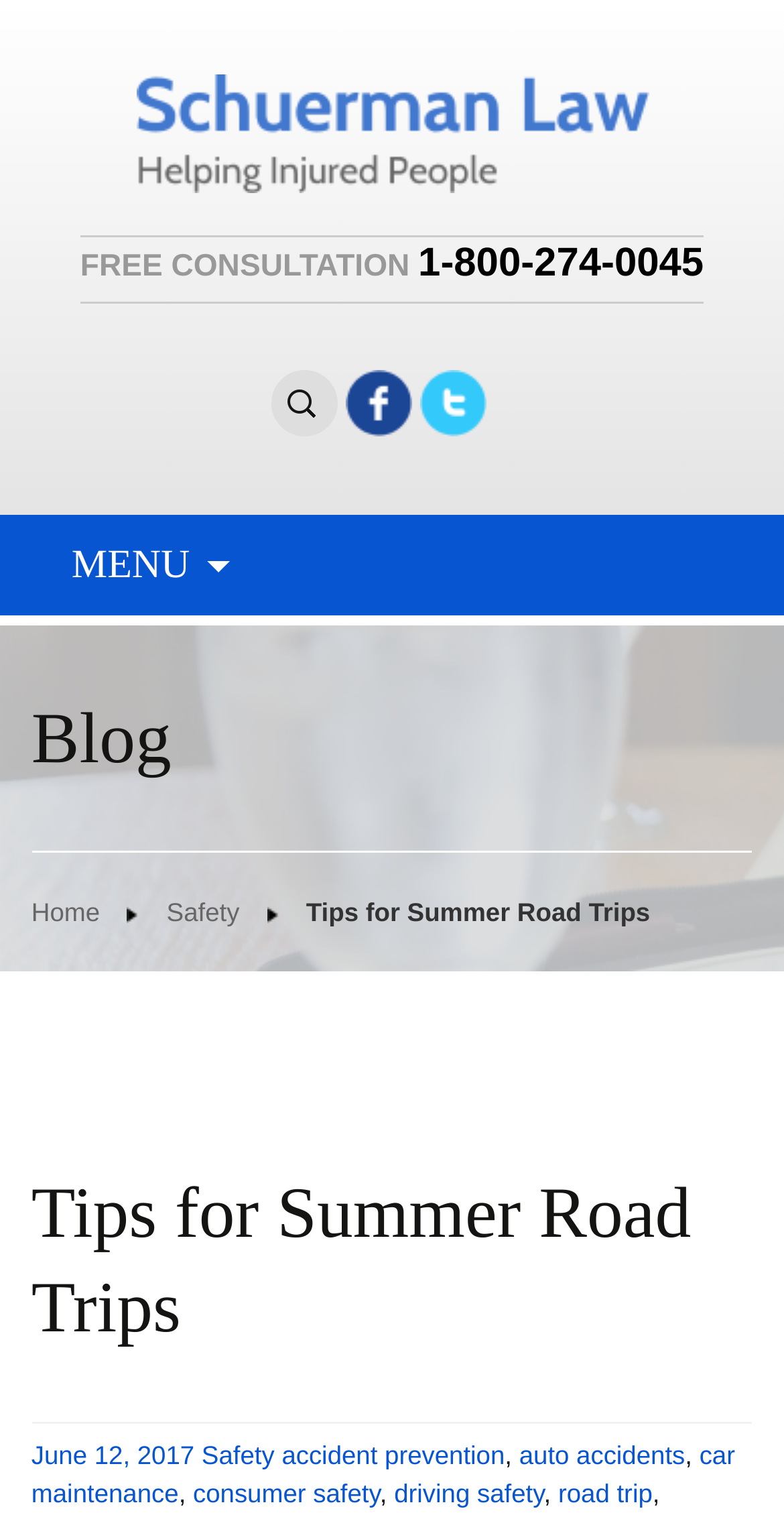Identify the bounding box coordinates of the clickable region necessary to fulfill the following instruction: "Go to 2024 Movies". The bounding box coordinates should be four float numbers between 0 and 1, i.e., [left, top, right, bottom].

None